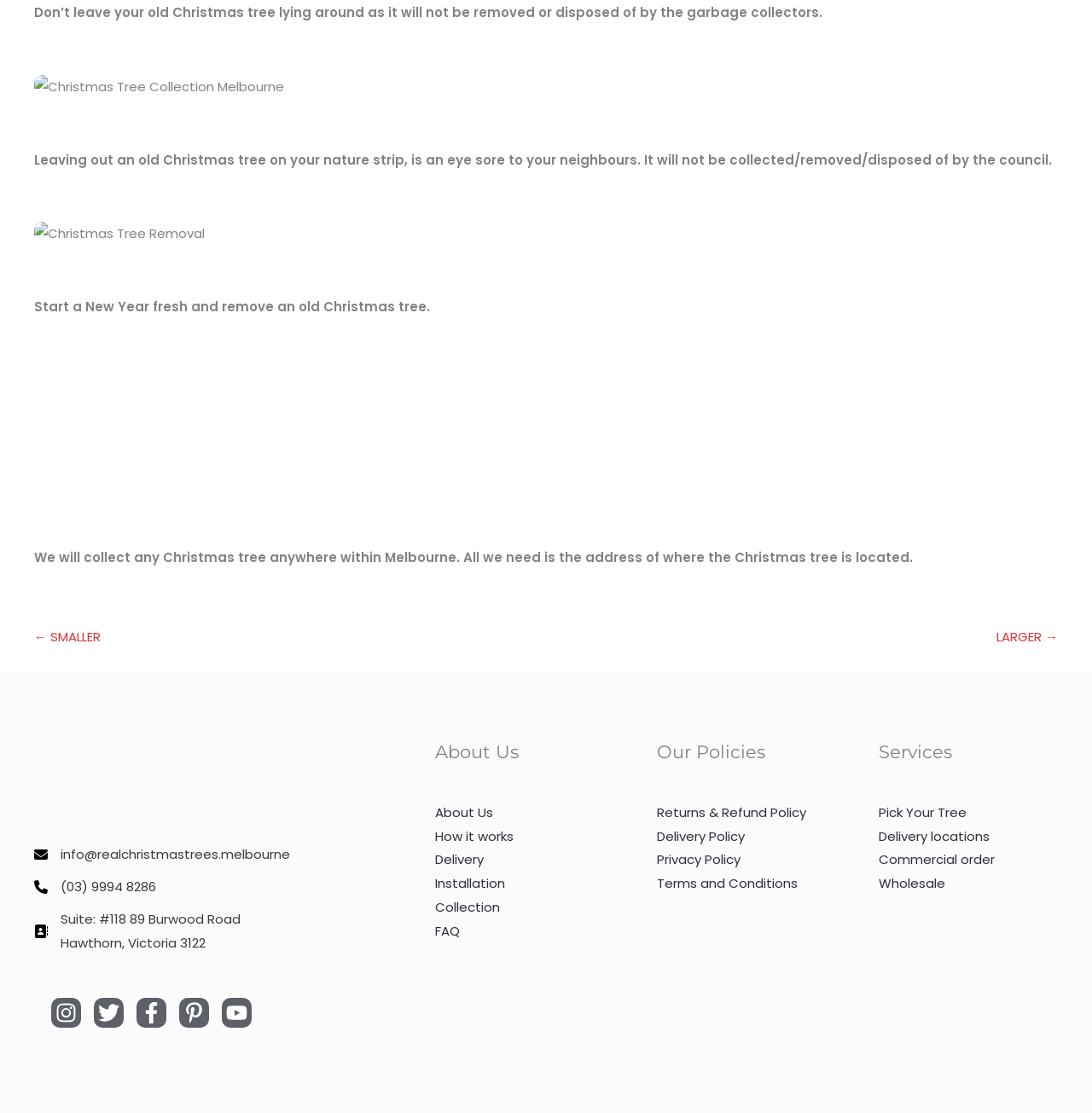Locate the bounding box coordinates of the clickable area to execute the instruction: "Click the 'Terms and Conditions' link". Provide the coordinates as four float numbers between 0 and 1, represented as [left, top, right, bottom].

[0.602, 0.786, 0.73, 0.802]